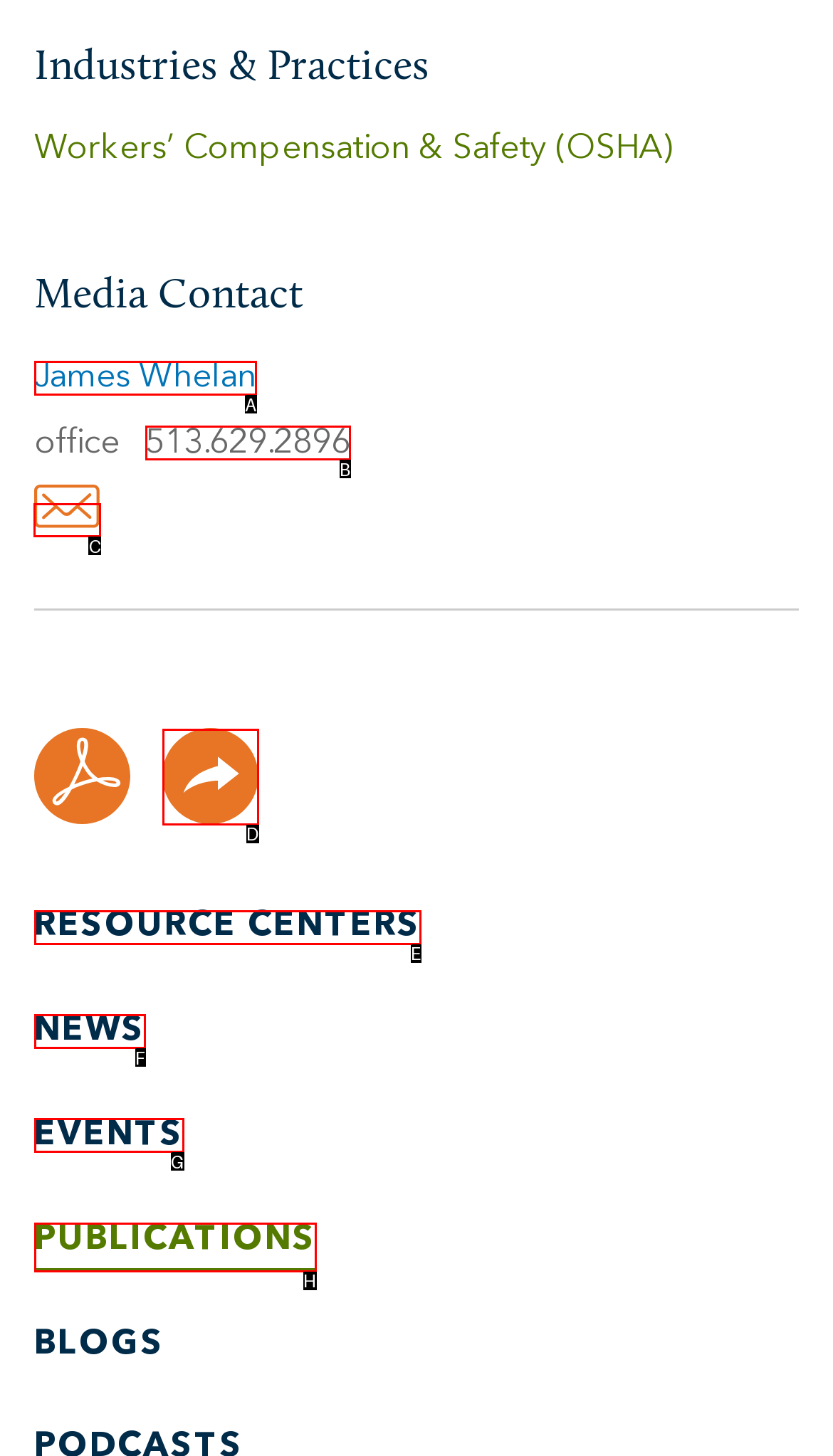Point out the option that needs to be clicked to fulfill the following instruction: Email James Whelan
Answer with the letter of the appropriate choice from the listed options.

C